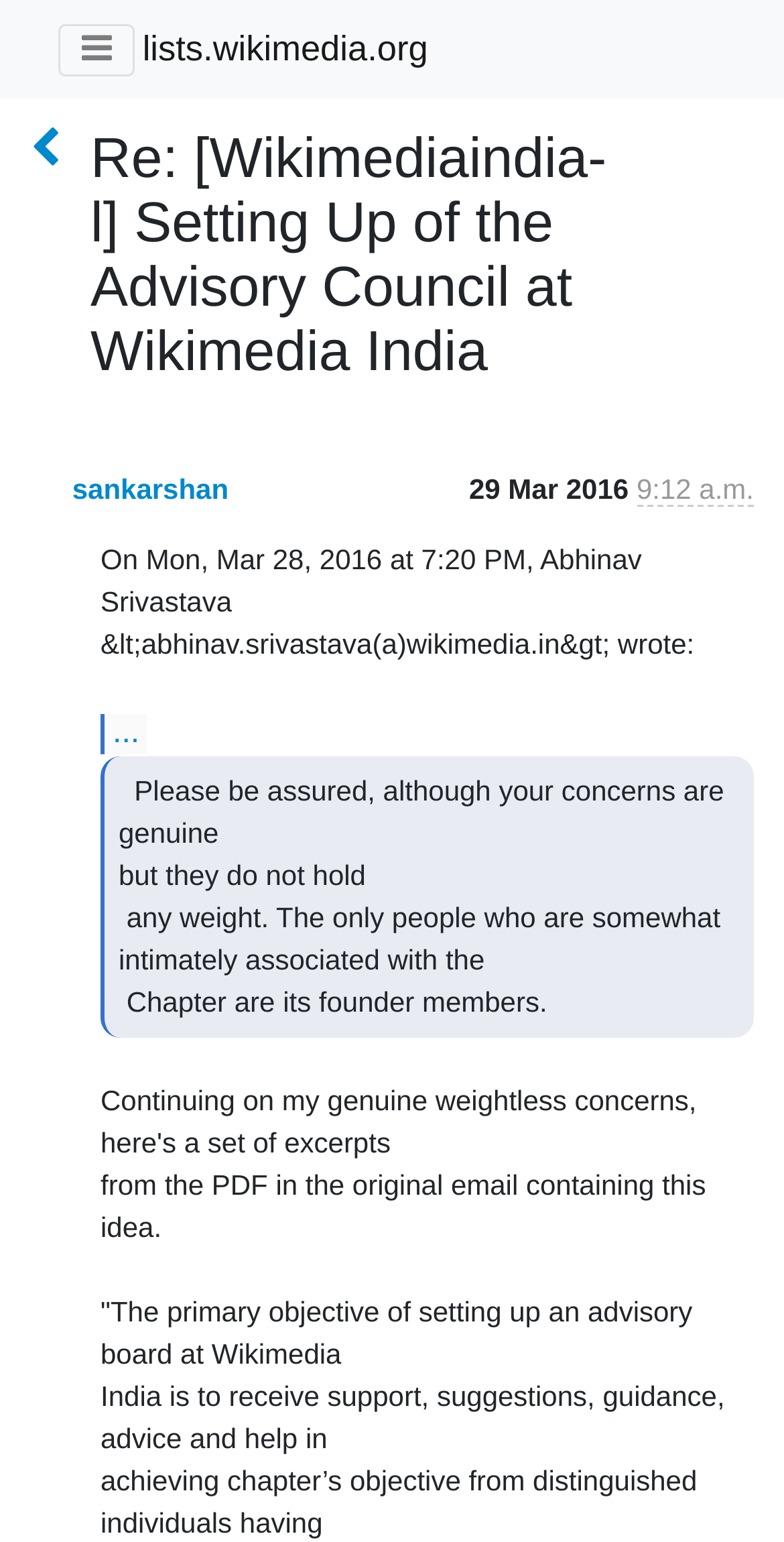Can you look at the image and give a comprehensive answer to the question:
What is the time of the email?

I found the time of the email by looking at the text 'On Mon, Mar 28, 2016 at 7:20 PM...' which indicates that the email was sent at 7:20 PM.